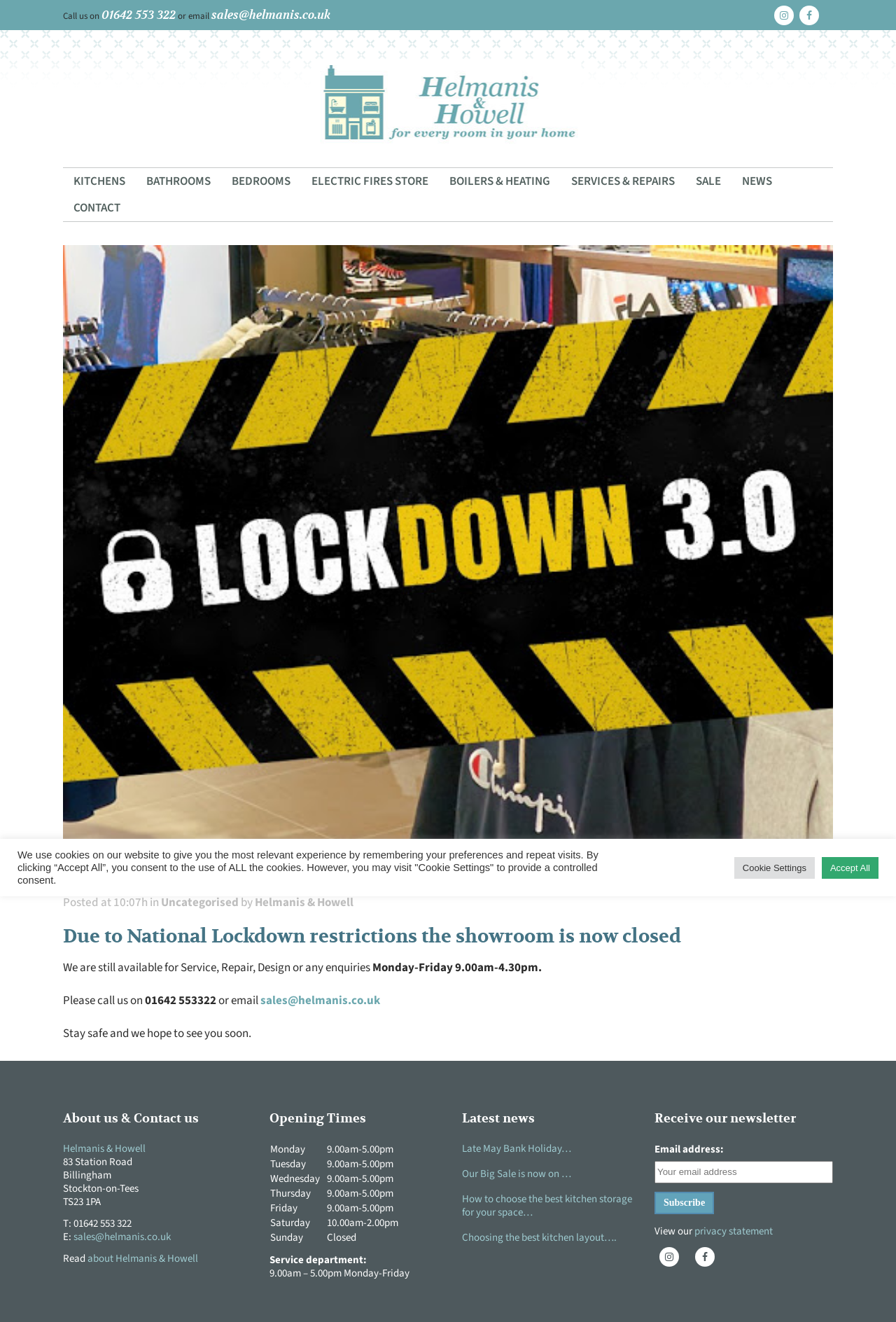What is the phone number of Helmanis & Howell?
Based on the image, provide a one-word or brief-phrase response.

01642 553 322